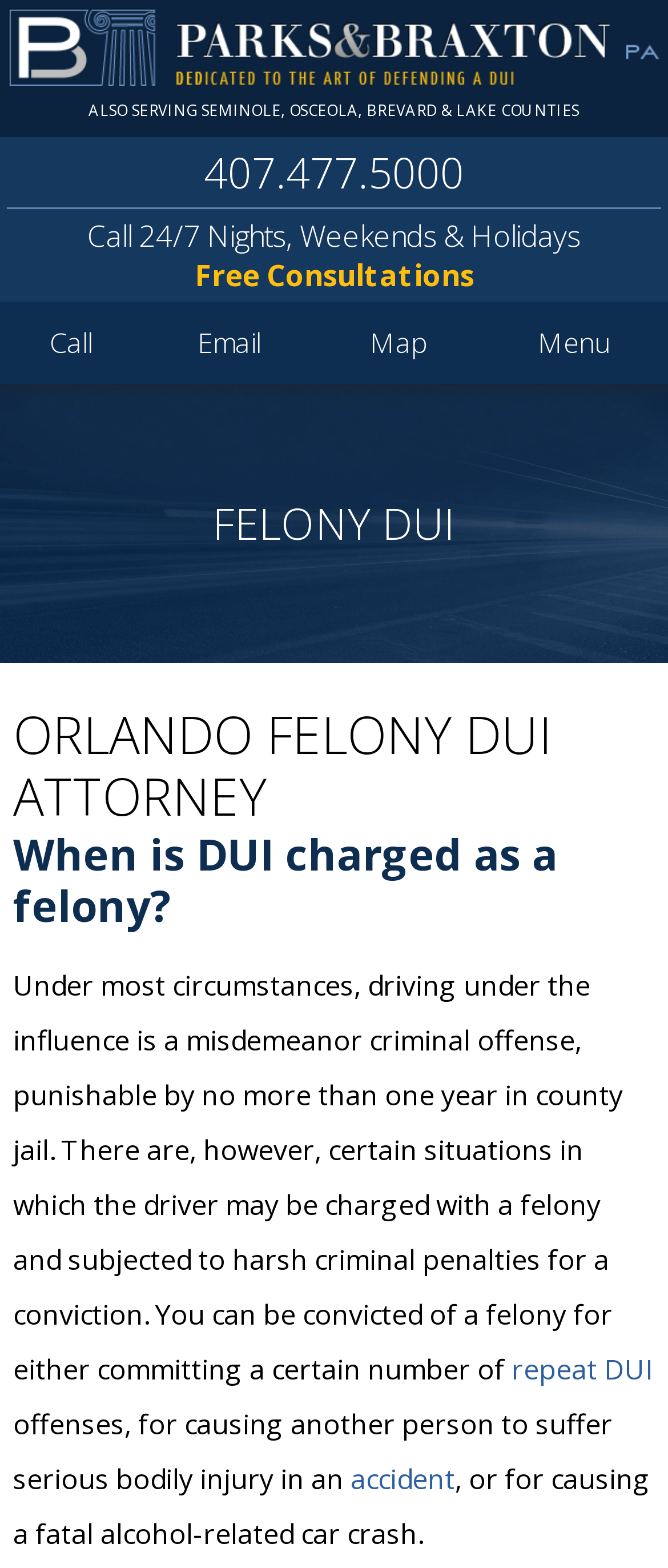Locate the bounding box of the UI element described in the following text: "Our Map".

[0.508, 0.193, 0.684, 0.245]